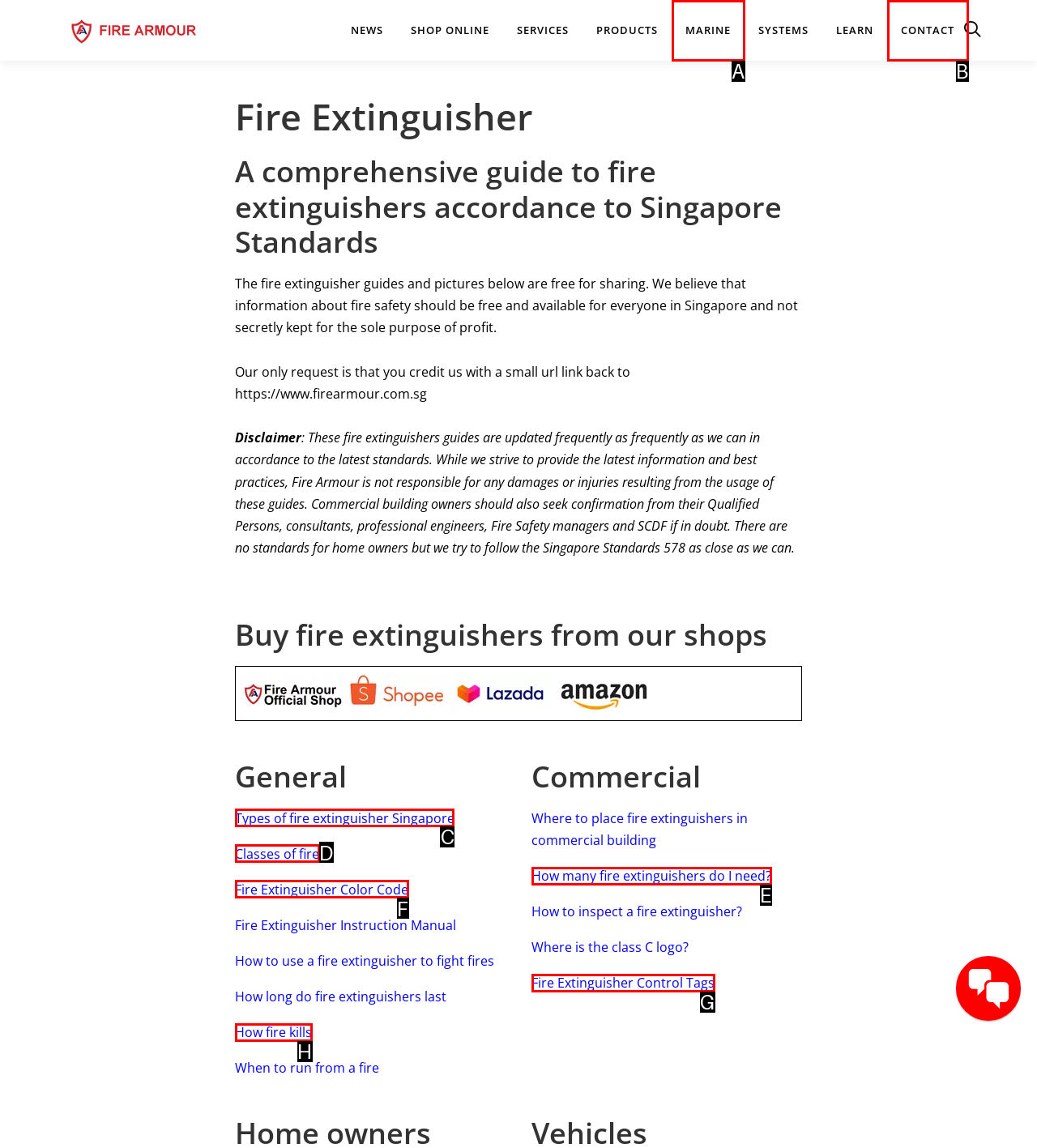Which UI element should be clicked to perform the following task: Learn about types of fire extinguishers in Singapore? Answer with the corresponding letter from the choices.

C